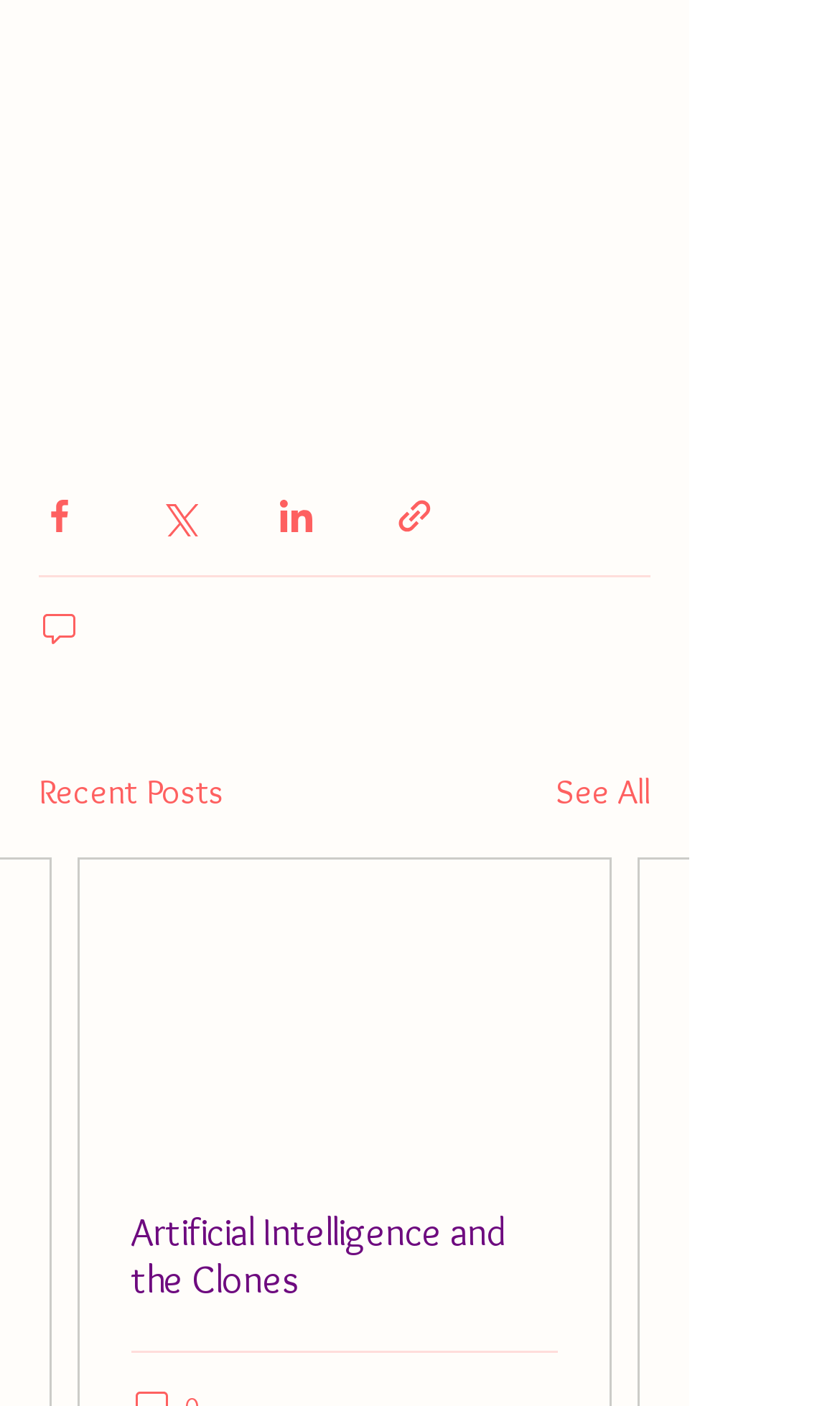Identify the bounding box coordinates of the element to click to follow this instruction: 'search in the blog'. Ensure the coordinates are four float values between 0 and 1, provided as [left, top, right, bottom].

None